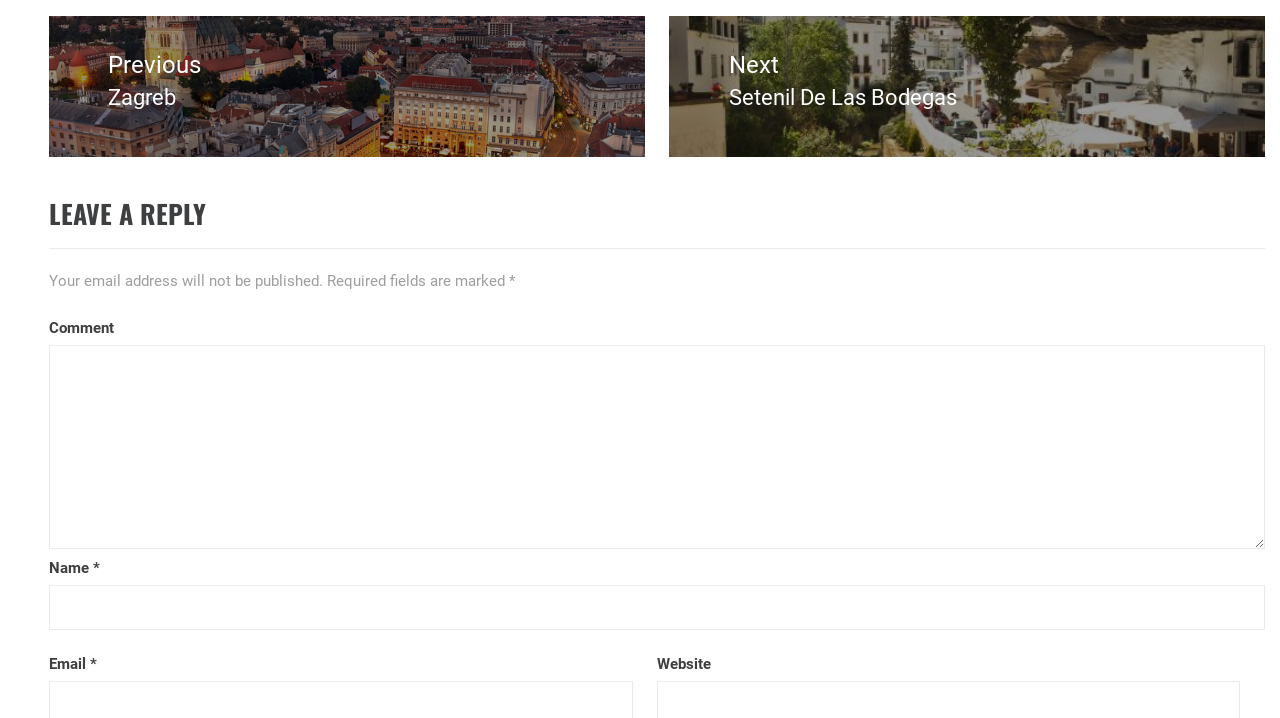What is the purpose of this webpage?
Offer a detailed and full explanation in response to the question.

Based on the heading 'LEAVE A REPLY' and the presence of text fields for comment, name, email, and website, it appears that this webpage is designed for users to leave a comment or reply to a post.